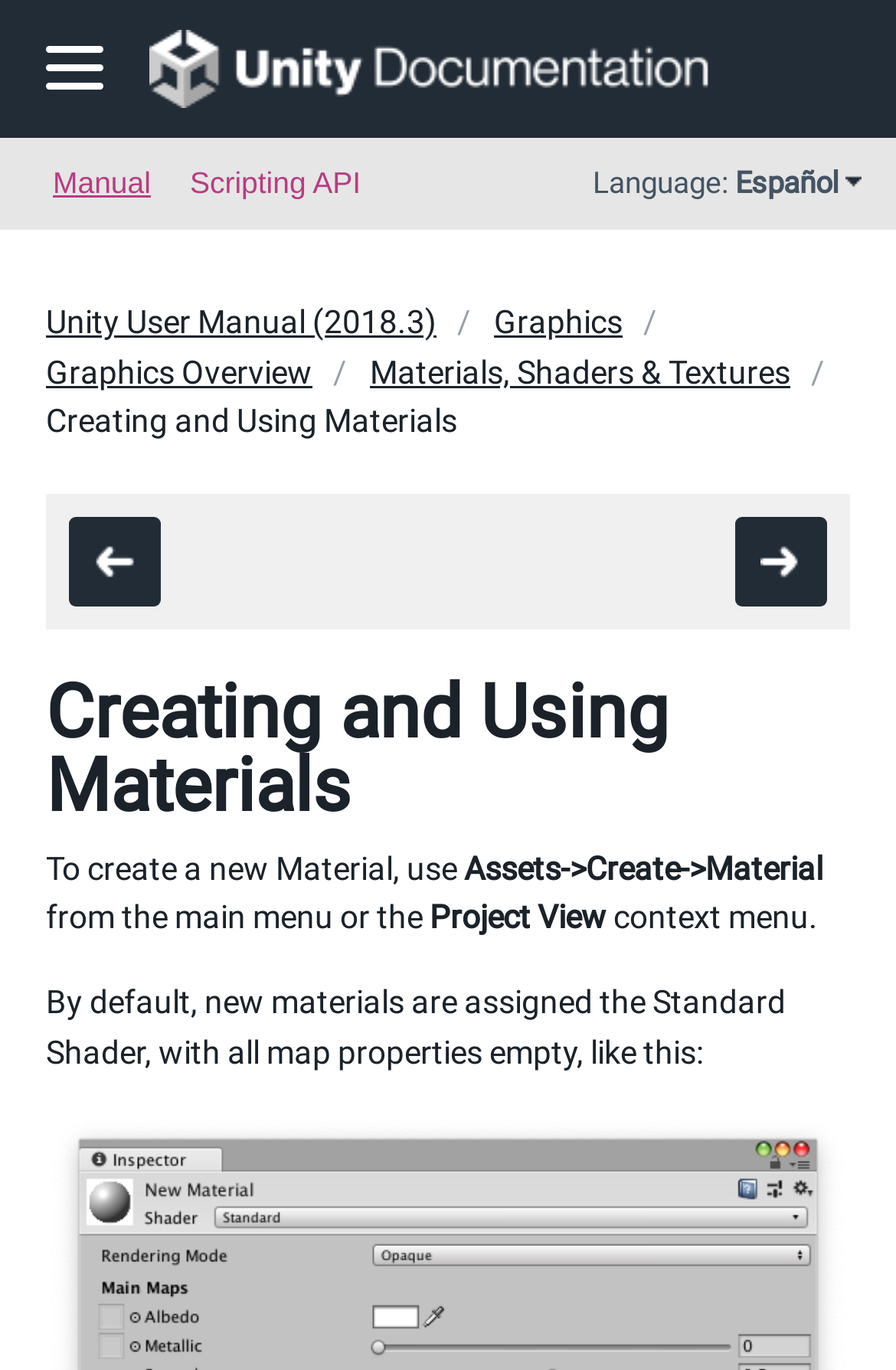Determine the bounding box coordinates for the UI element with the following description: "alt="company archive" name="CM4all_23953"". The coordinates should be four float numbers between 0 and 1, represented as [left, top, right, bottom].

None